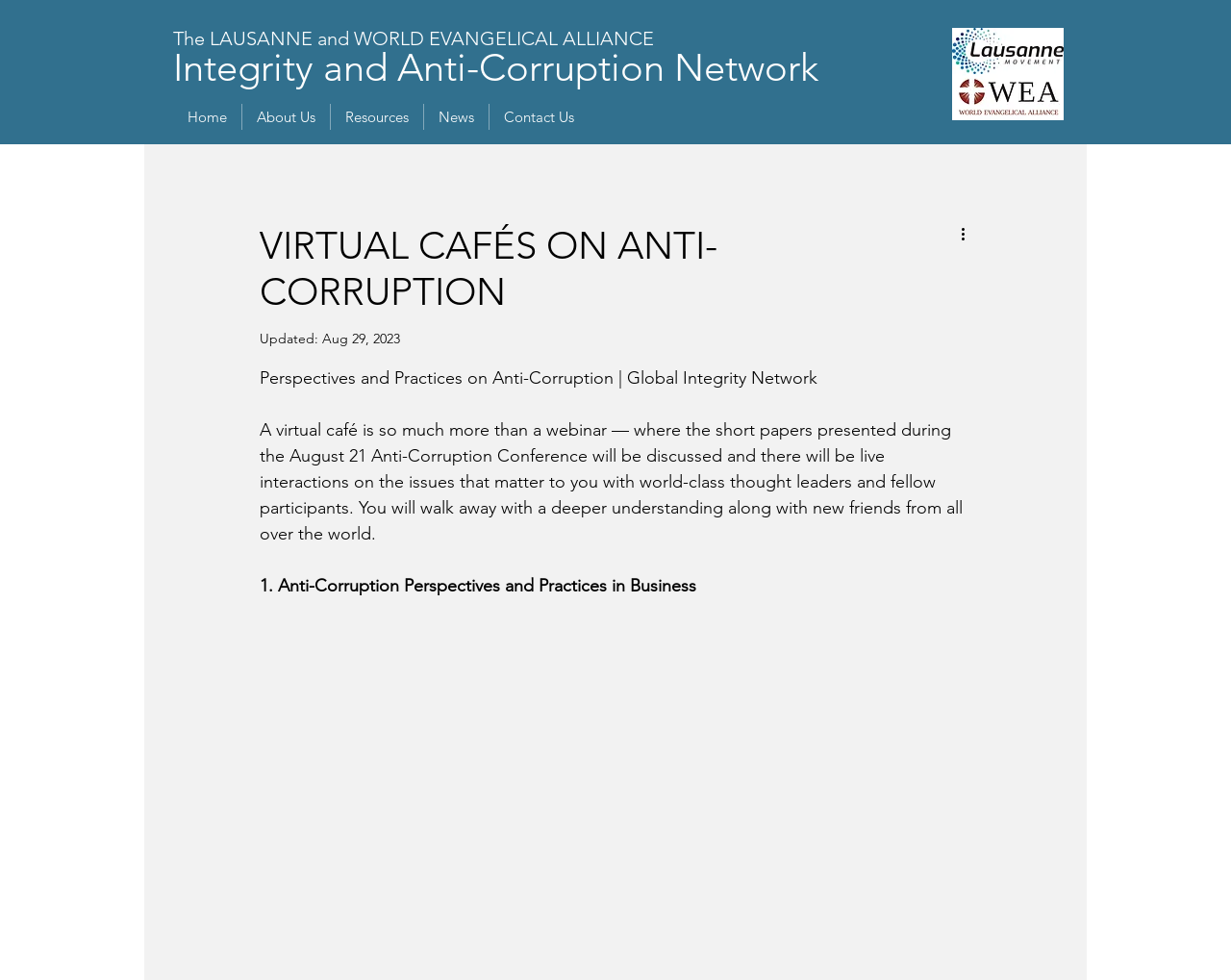Based on the image, please elaborate on the answer to the following question:
What is the topic of the virtual café?

I read the heading 'VIRTUAL CAFÉS ON ANTI-CORRUPTION' and the text 'Perspectives and Practices on Anti-Corruption | Global Integrity Network', which suggests that the virtual café is focused on anti-corruption.